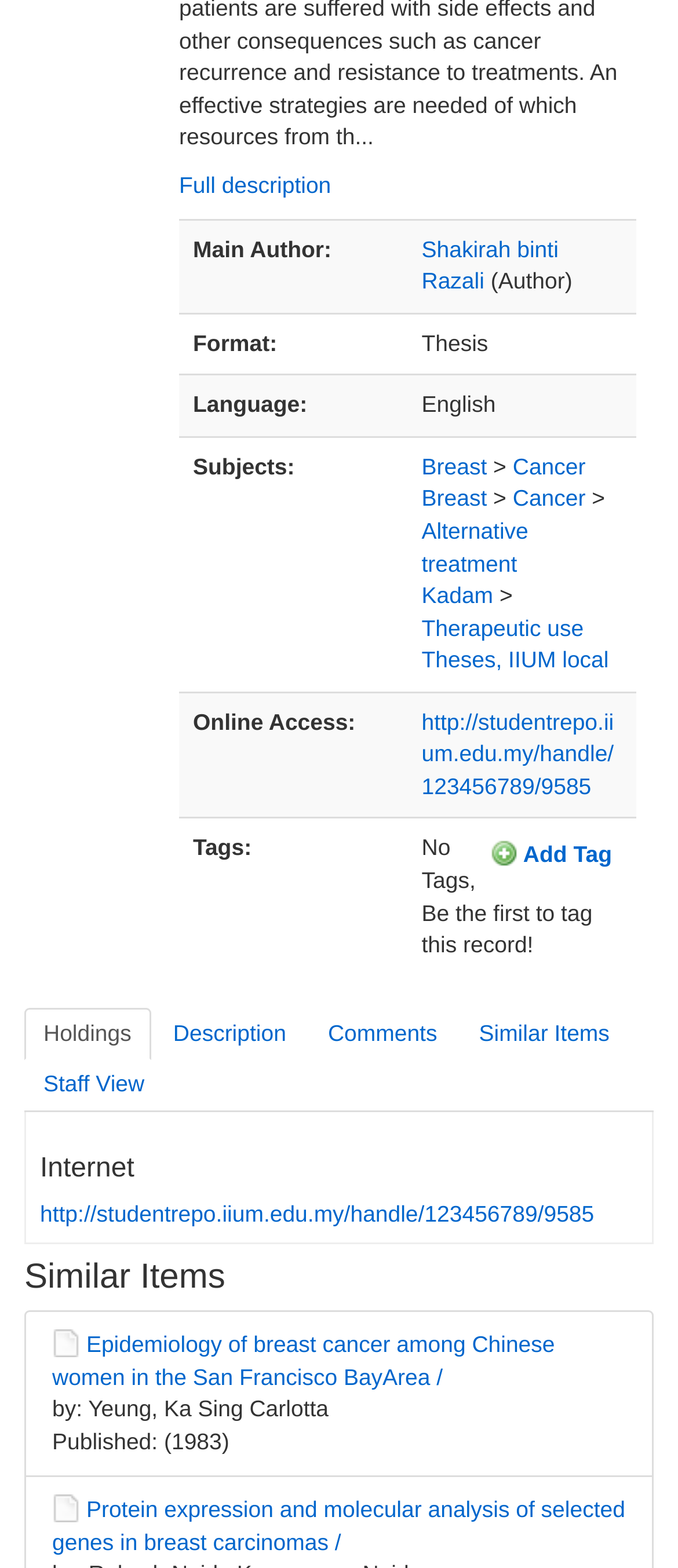Locate the bounding box coordinates of the area where you should click to accomplish the instruction: "View similar items".

[0.678, 0.642, 0.927, 0.676]